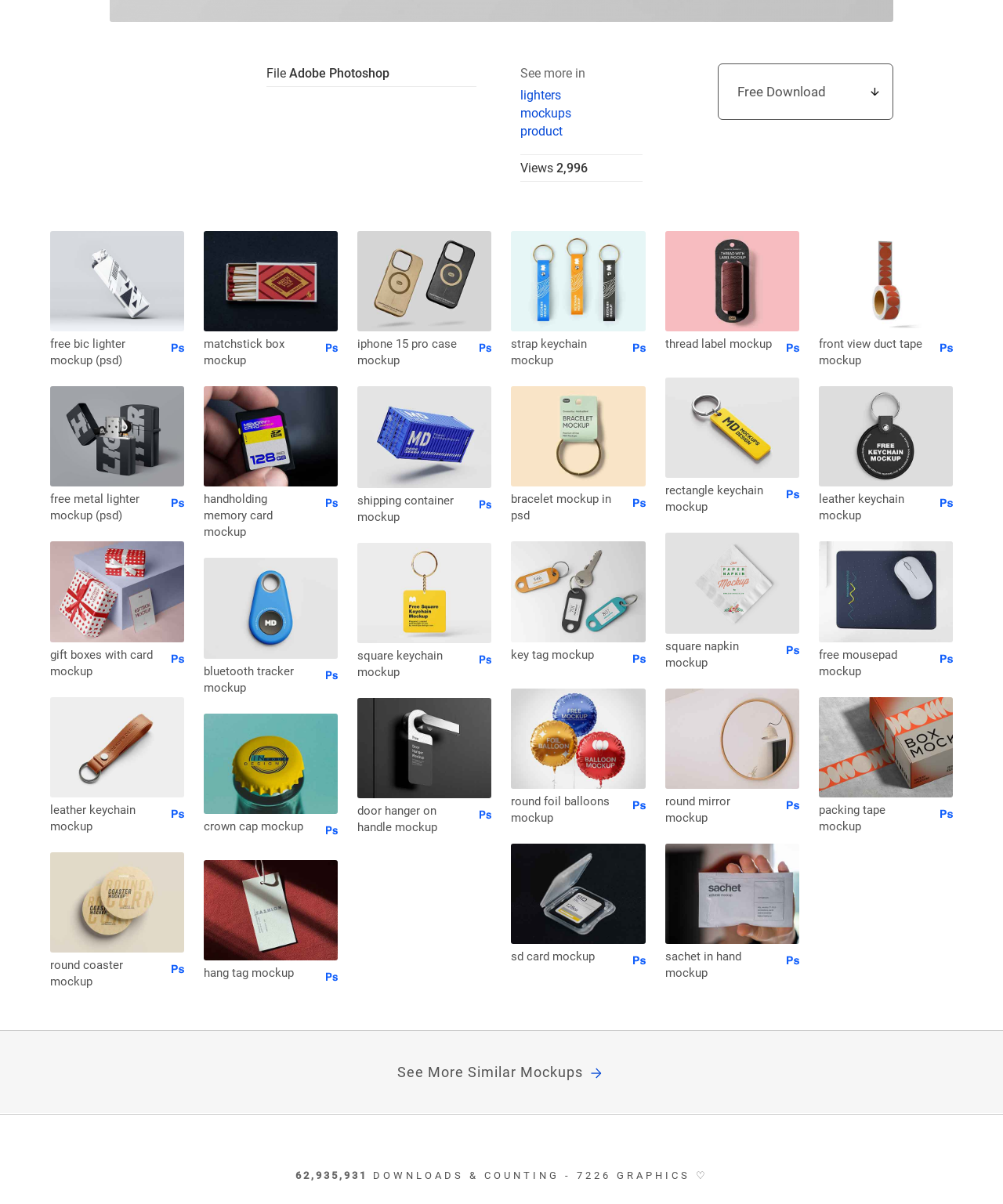Determine the bounding box coordinates of the UI element described by: "parent_node: square napkin mockup".

[0.663, 0.443, 0.797, 0.528]